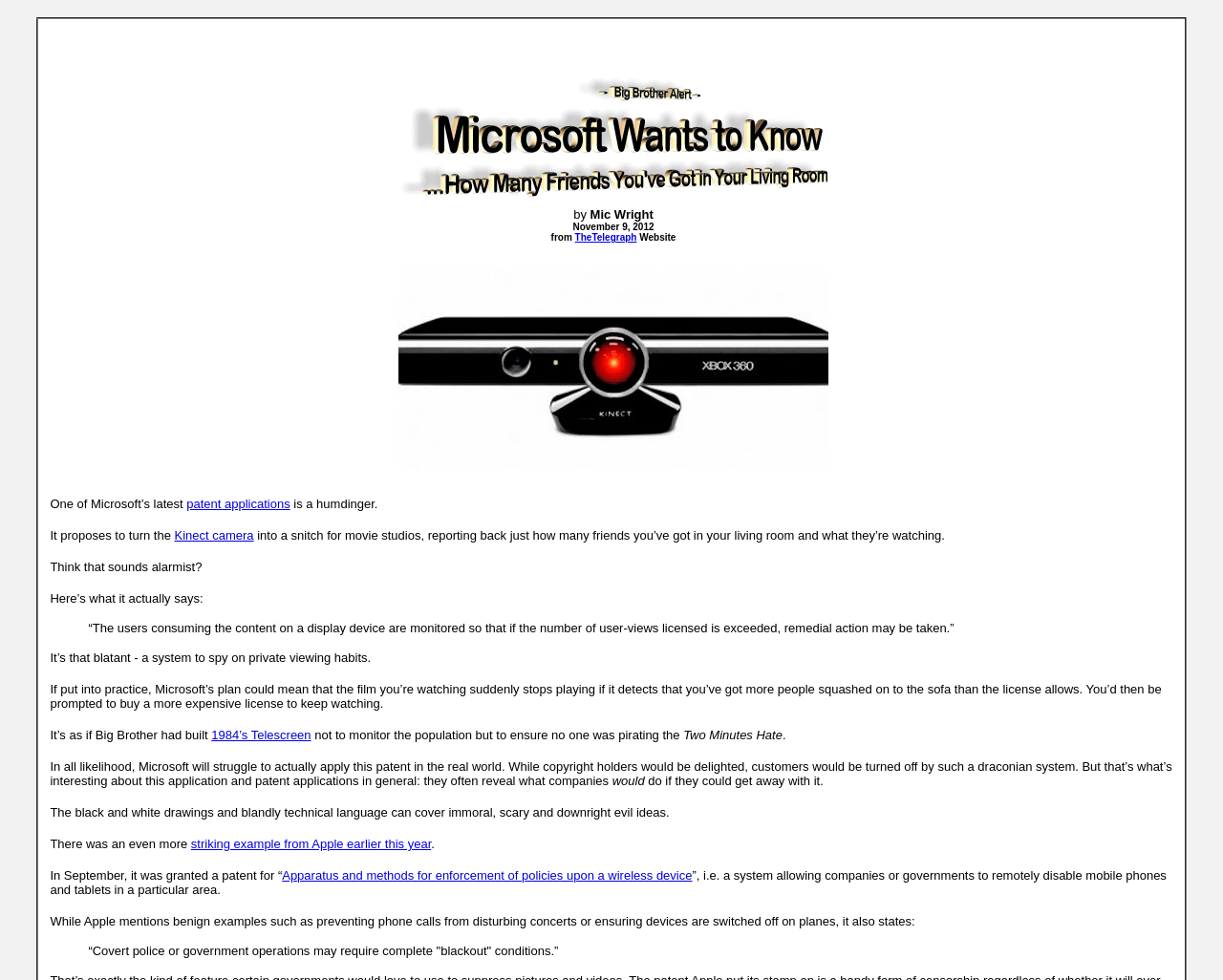What is the purpose of the system described in the patent application?
From the screenshot, provide a brief answer in one word or phrase.

To monitor and control movie viewing